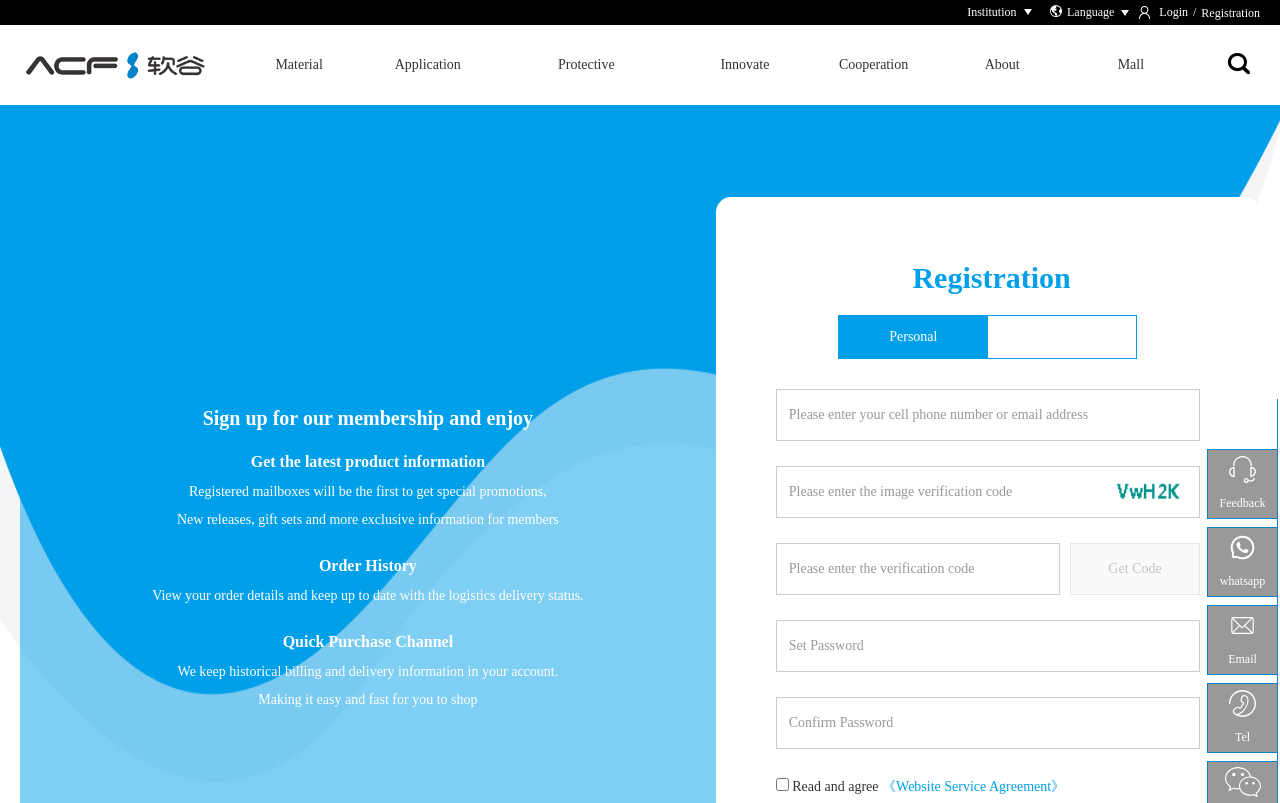How many headings are there on the webpage?
Provide a detailed answer to the question using information from the image.

By examining the webpage, I found that there are 5 headings, including 'Material', 'Application', 'Protective', 'Innovate', and 'Cooperation'.